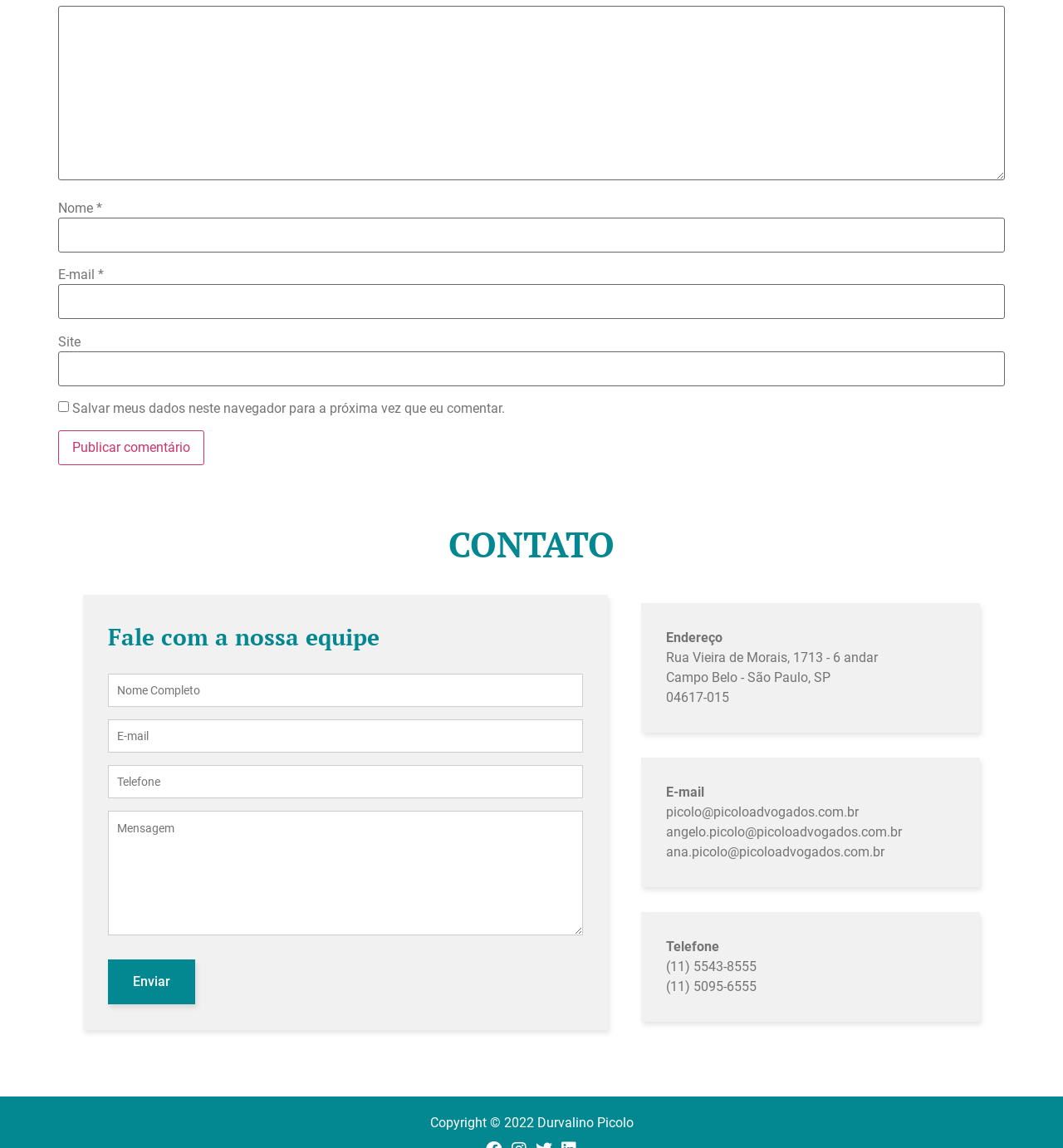Based on the element description "name="submit" value="Publicar comentário"", predict the bounding box coordinates of the UI element.

[0.055, 0.374, 0.192, 0.405]